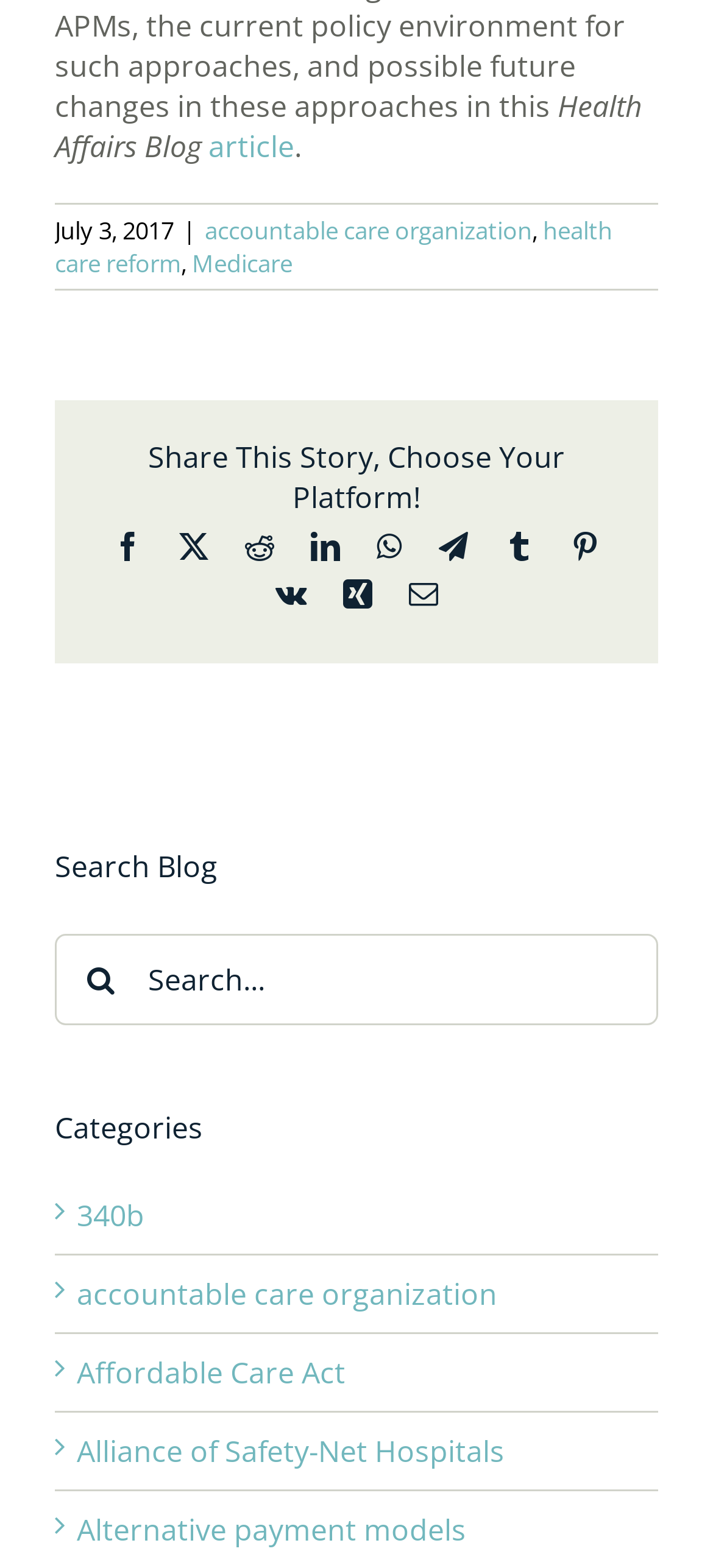Please locate the bounding box coordinates of the element's region that needs to be clicked to follow the instruction: "Search by categories". The bounding box coordinates should be provided as four float numbers between 0 and 1, i.e., [left, top, right, bottom].

[0.077, 0.706, 0.923, 0.731]